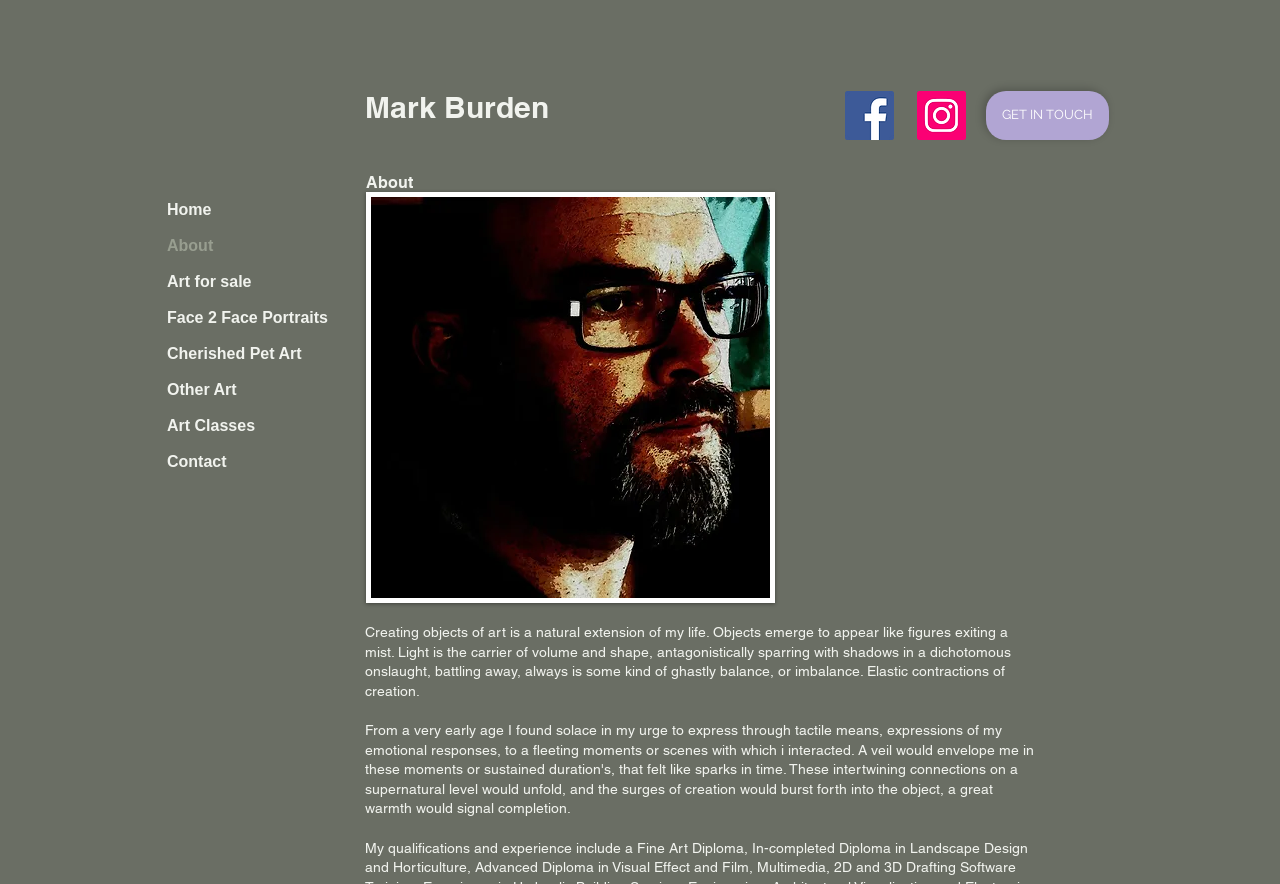Locate the bounding box coordinates of the element that needs to be clicked to carry out the instruction: "Go to Home page". The coordinates should be given as four float numbers ranging from 0 to 1, i.e., [left, top, right, bottom].

[0.123, 0.217, 0.285, 0.258]